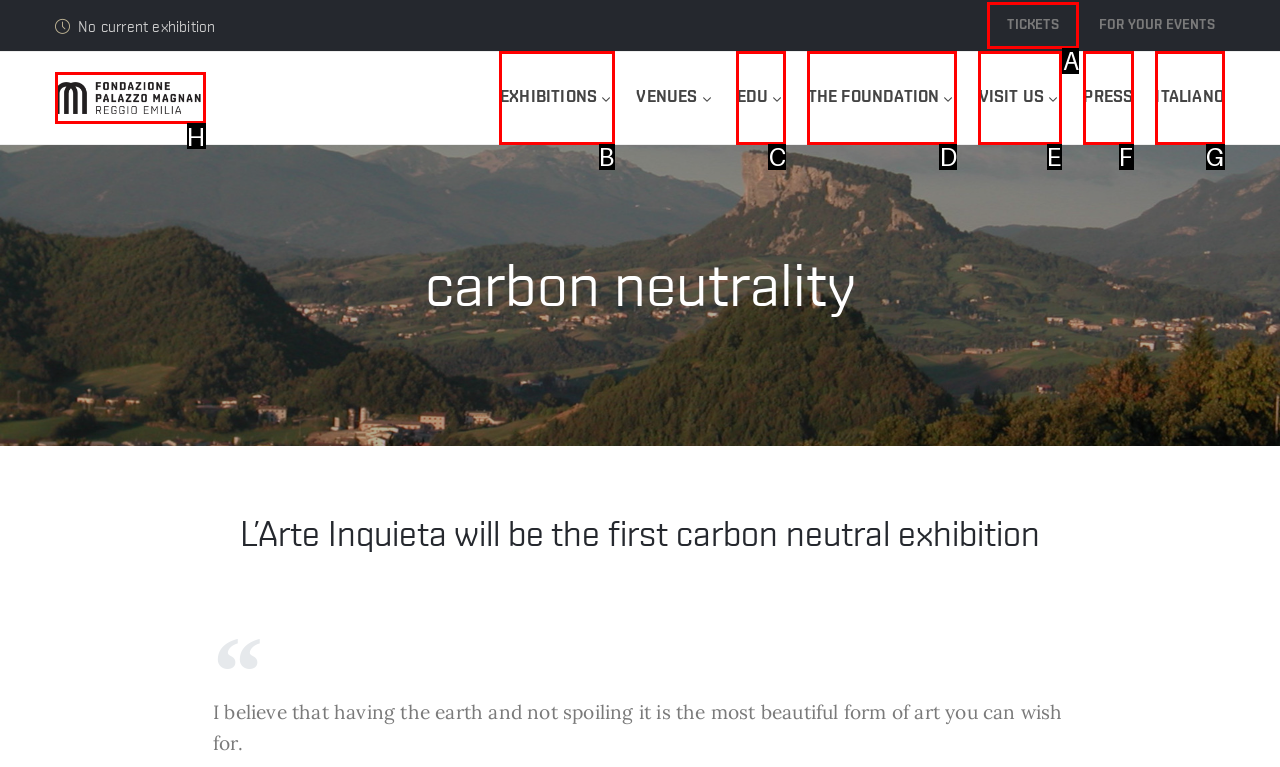Find the option that matches this description: Press
Provide the matching option's letter directly.

F